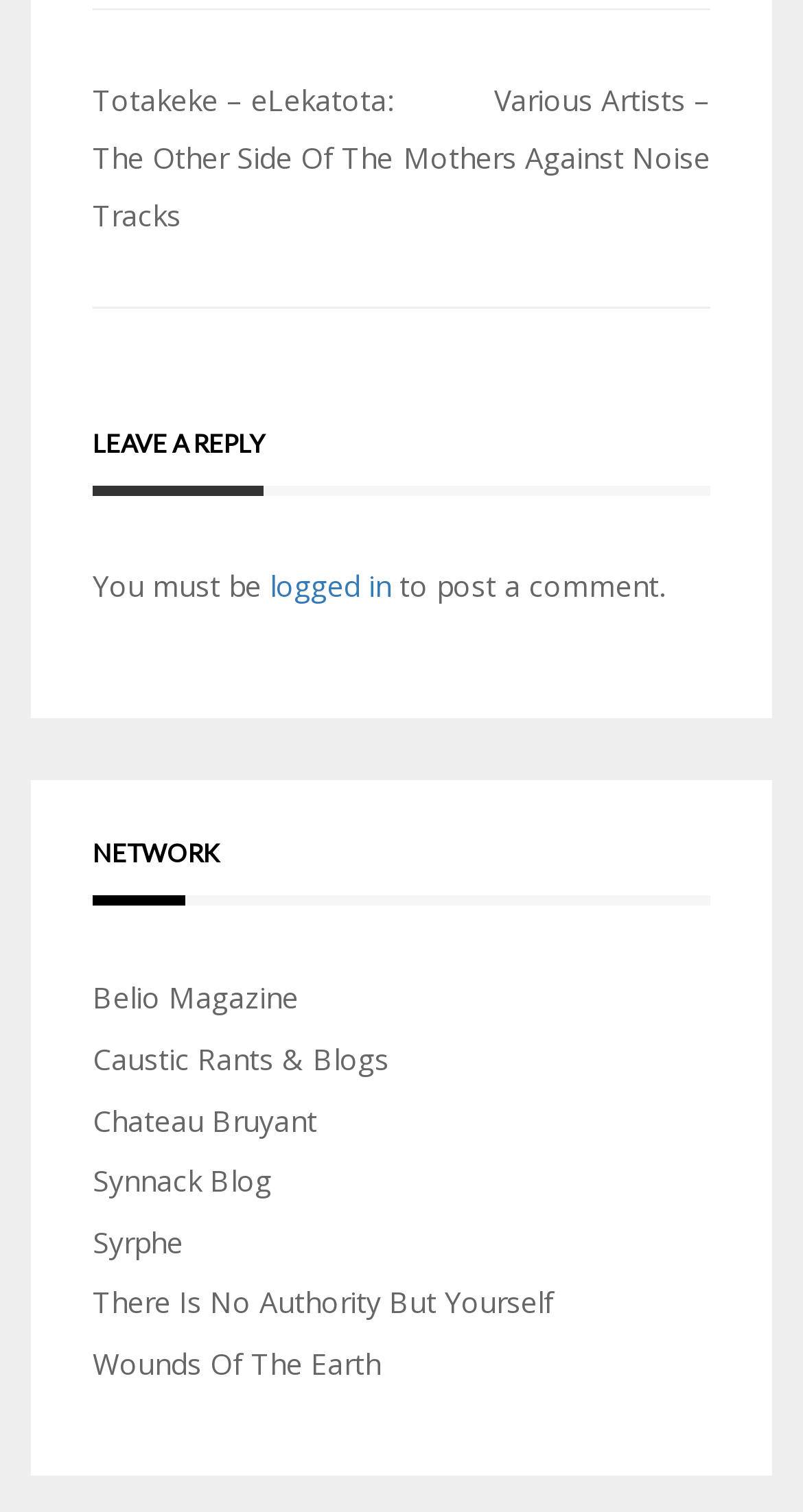Respond to the following question with a brief word or phrase:
What is required to post a comment?

logged in